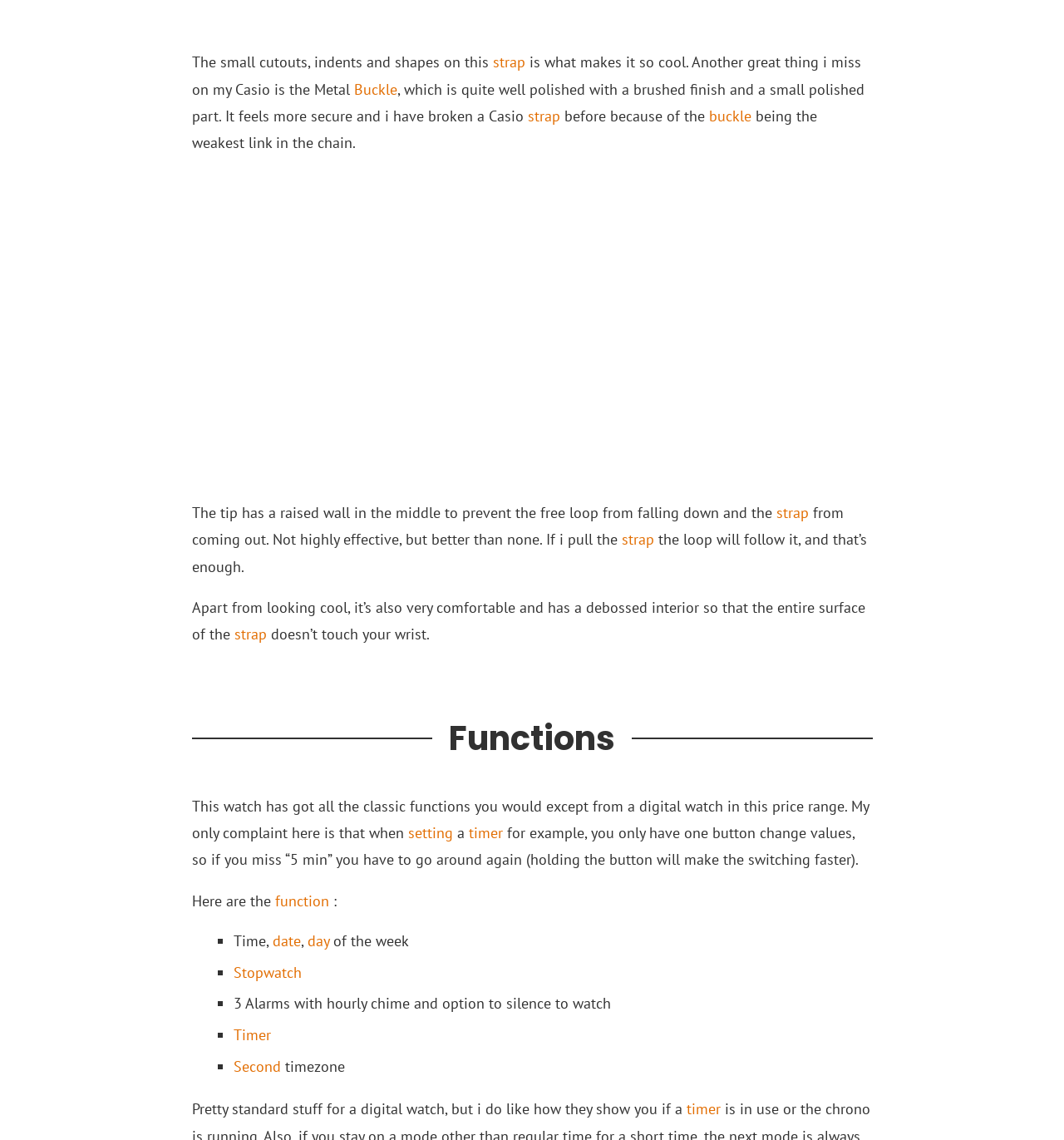Pinpoint the bounding box coordinates of the clickable area necessary to execute the following instruction: "click the Forum link". The coordinates should be given as four float numbers between 0 and 1, namely [left, top, right, bottom].

None